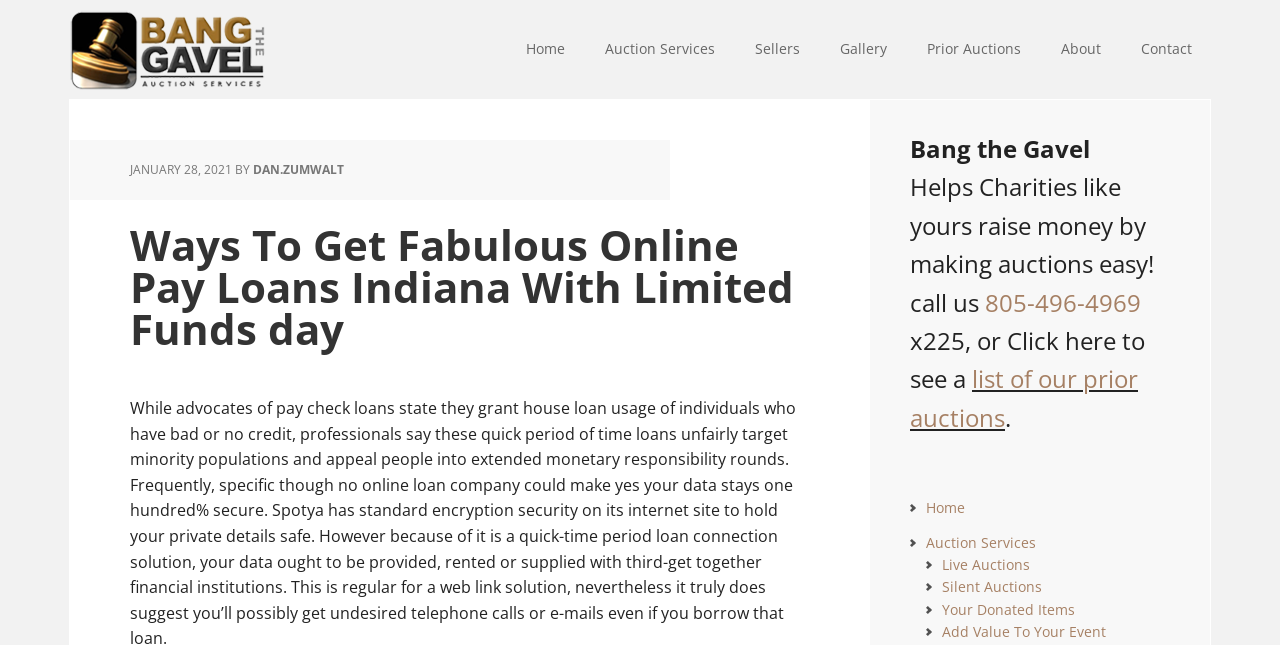Identify the bounding box coordinates of the clickable region to carry out the given instruction: "Call the phone number".

[0.77, 0.443, 0.891, 0.494]